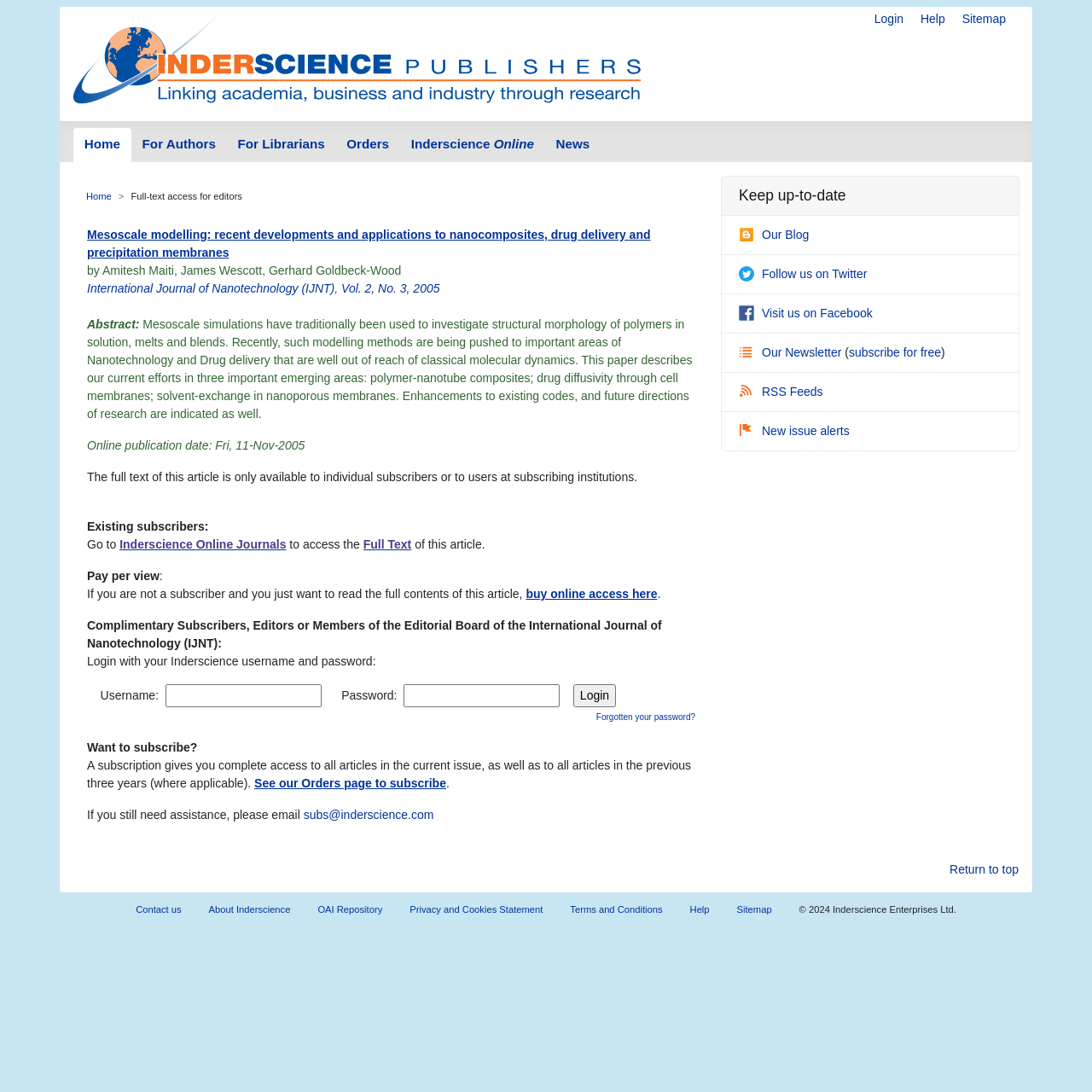Identify the bounding box coordinates of the area you need to click to perform the following instruction: "Search for products".

None